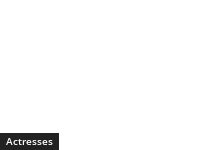Give a thorough explanation of the elements present in the image.

This image features a link labeled "Actresses," potentially serving as a navigation point for users seeking to explore profiles or information related to various actresses. It is part of a larger context discussing notable figures in the entertainment industry, including information about their career achievements, roles, and other relevant details. The page includes links to individual actors' biographies, suggesting a rich collection of information that highlights the contributions of women in the film and television sectors.